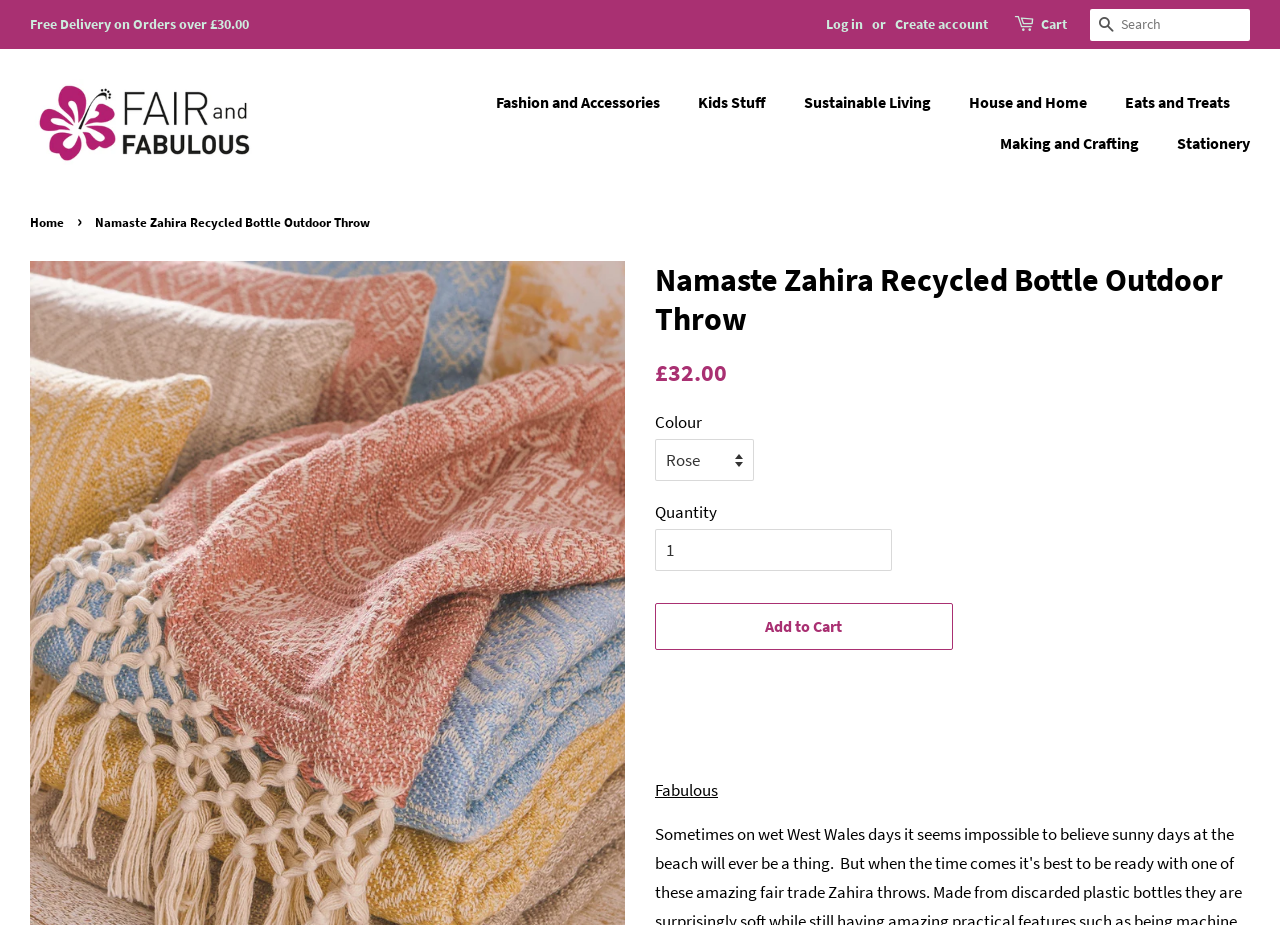Use a single word or phrase to answer the question: What is the minimum order value for free delivery?

£30.00